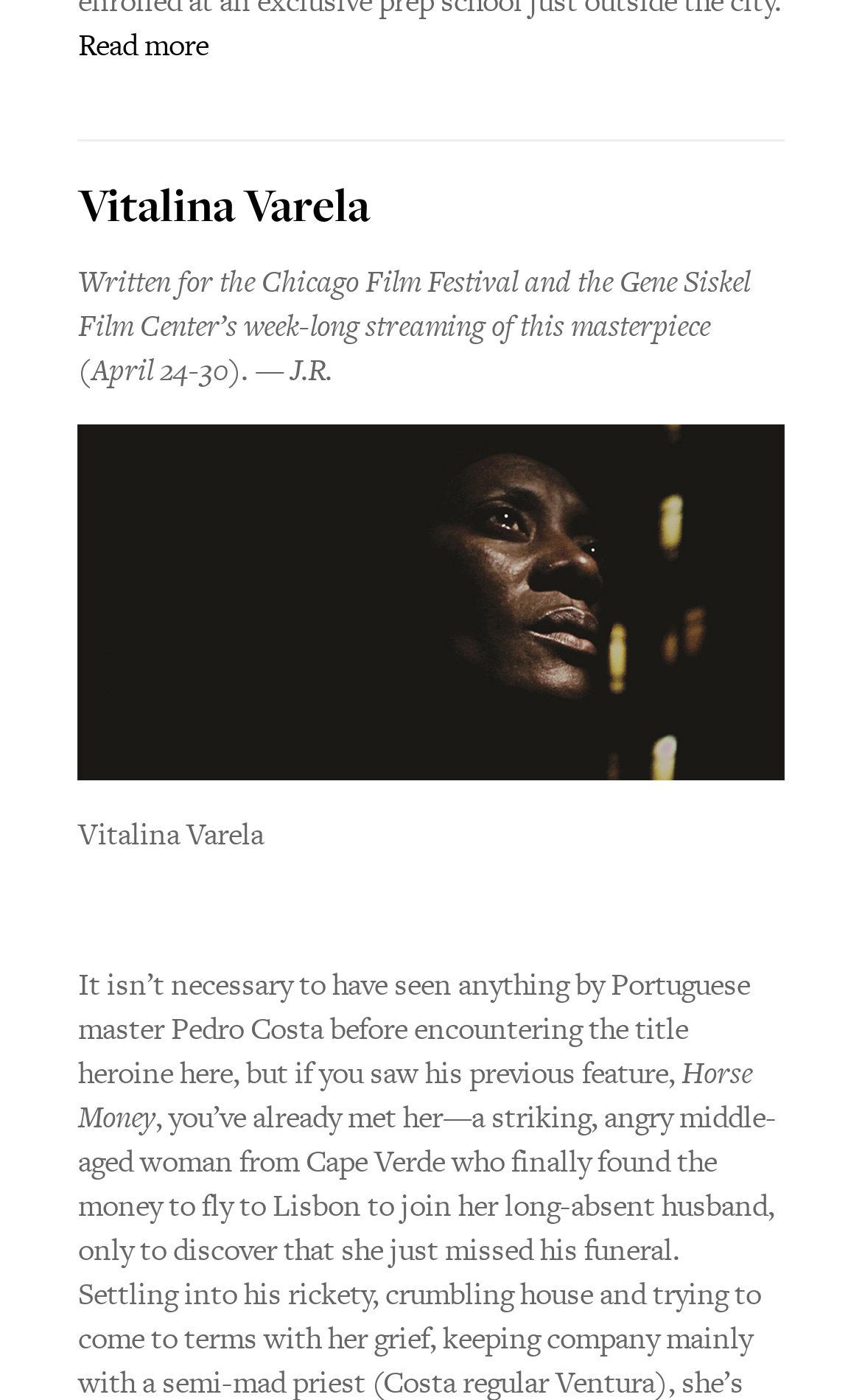What is the previous feature mentioned in the text?
Answer the question in a detailed and comprehensive manner.

The text mentions 'his previous feature' which is later specified as 'Horse Money', indicating that it is the previous feature being referred to.